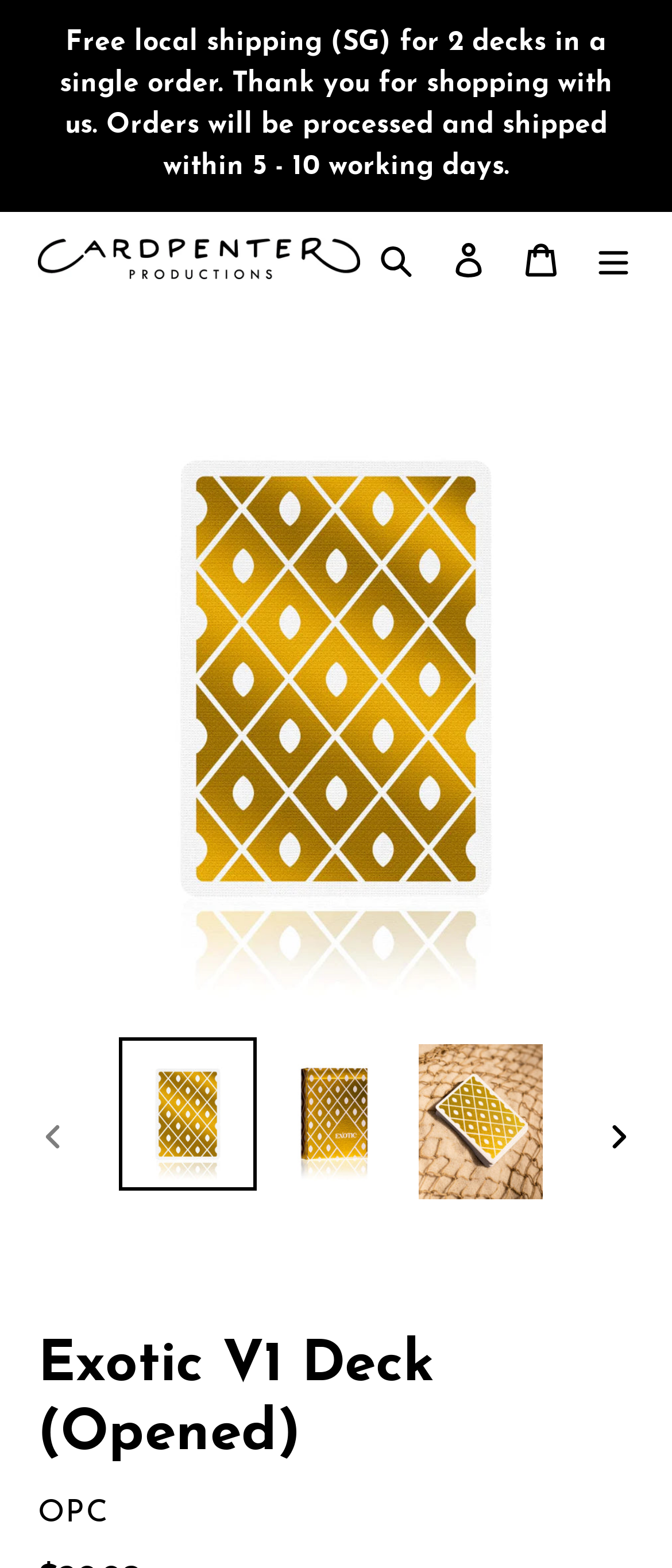Please pinpoint the bounding box coordinates for the region I should click to adhere to this instruction: "Click on the 'Search' button".

[0.536, 0.14, 0.644, 0.19]